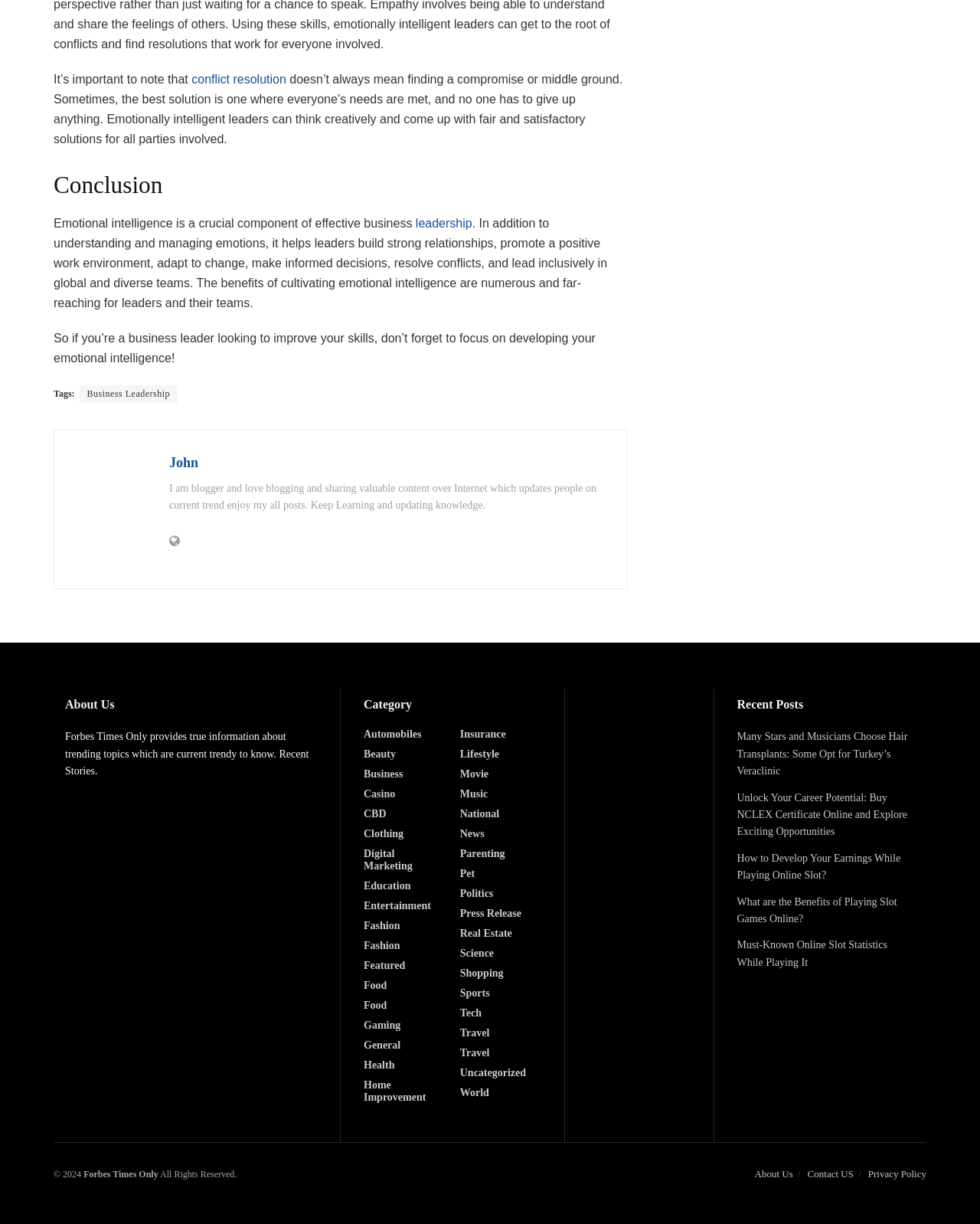Determine the bounding box coordinates of the clickable region to follow the instruction: "visit the category page for Business".

[0.371, 0.628, 0.411, 0.638]